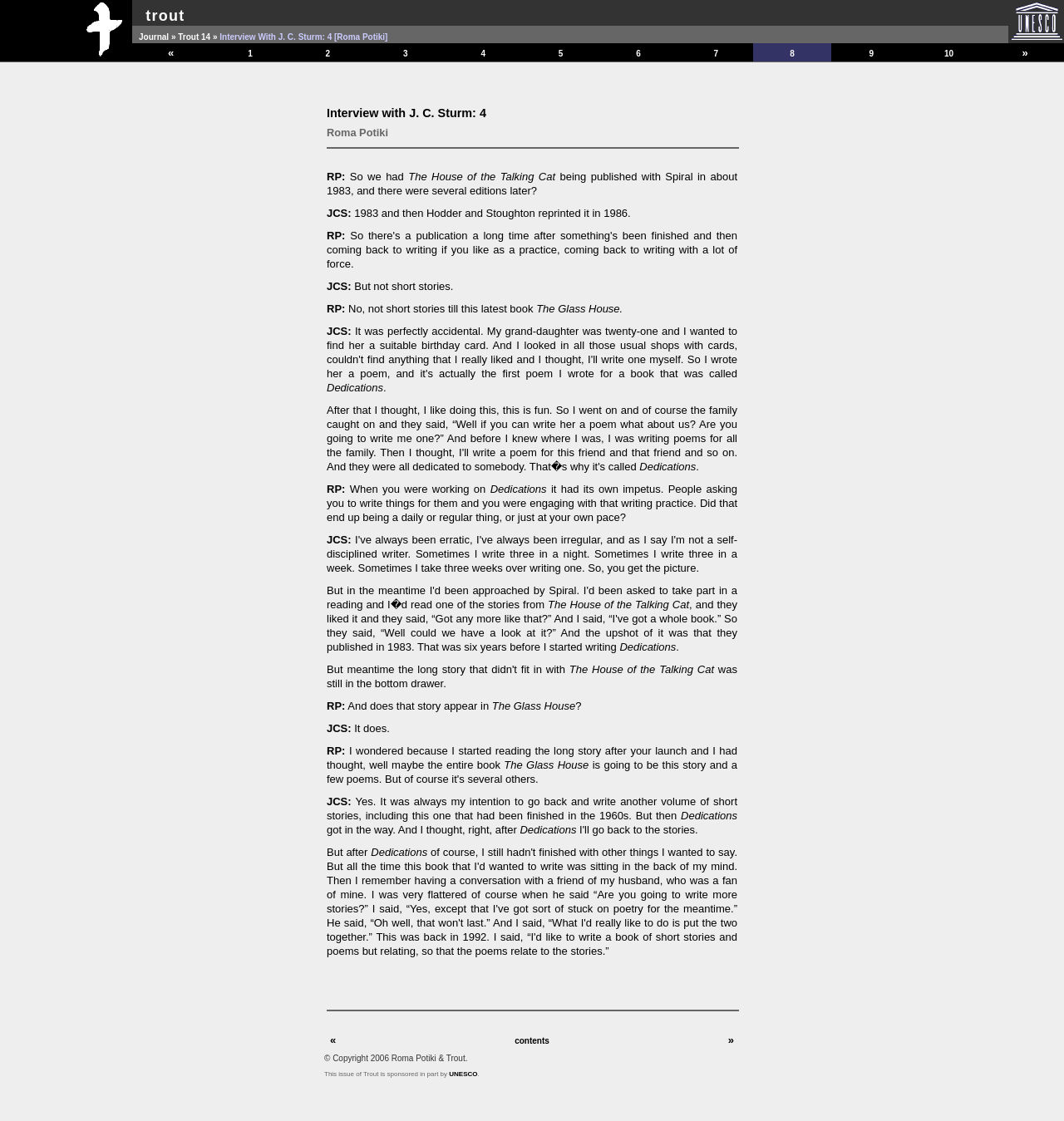Provide the bounding box coordinates for the area that should be clicked to complete the instruction: "Click on the link 'Trout 14'".

[0.167, 0.025, 0.198, 0.038]